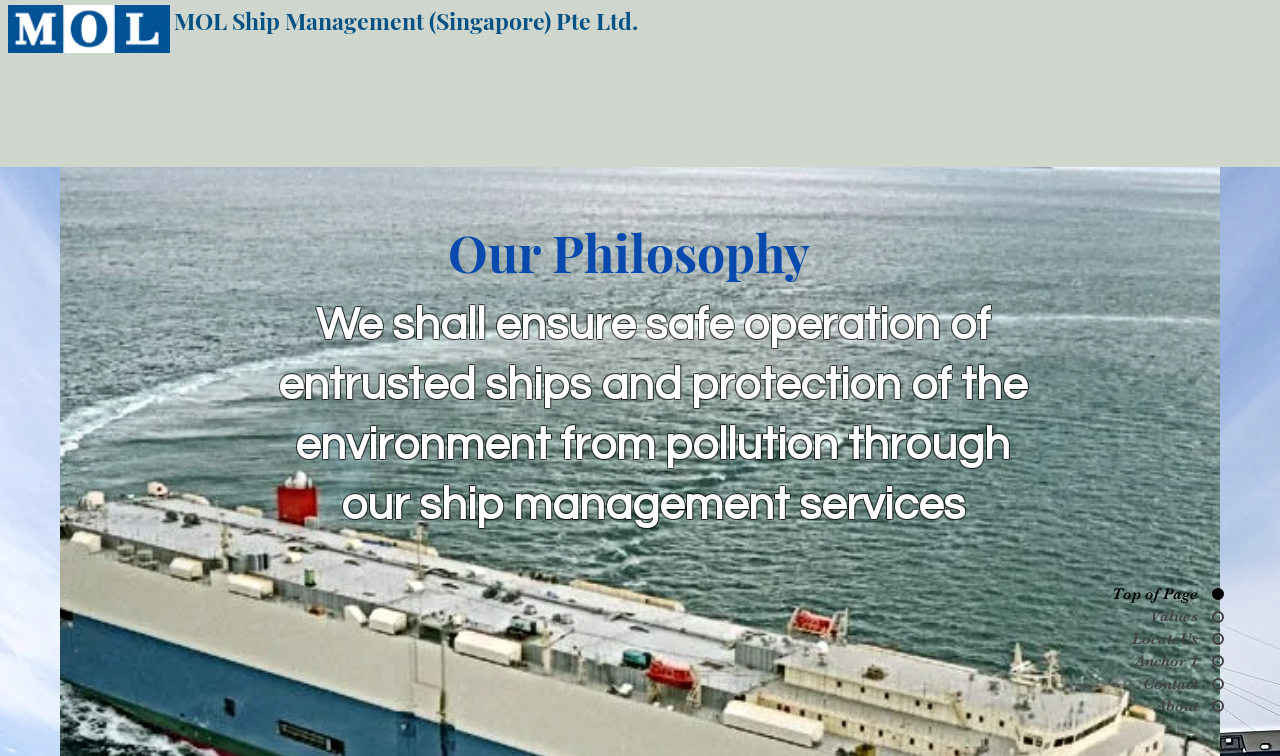Indicate the bounding box coordinates of the clickable region to achieve the following instruction: "Go to the home page."

[0.618, 0.091, 0.675, 0.165]